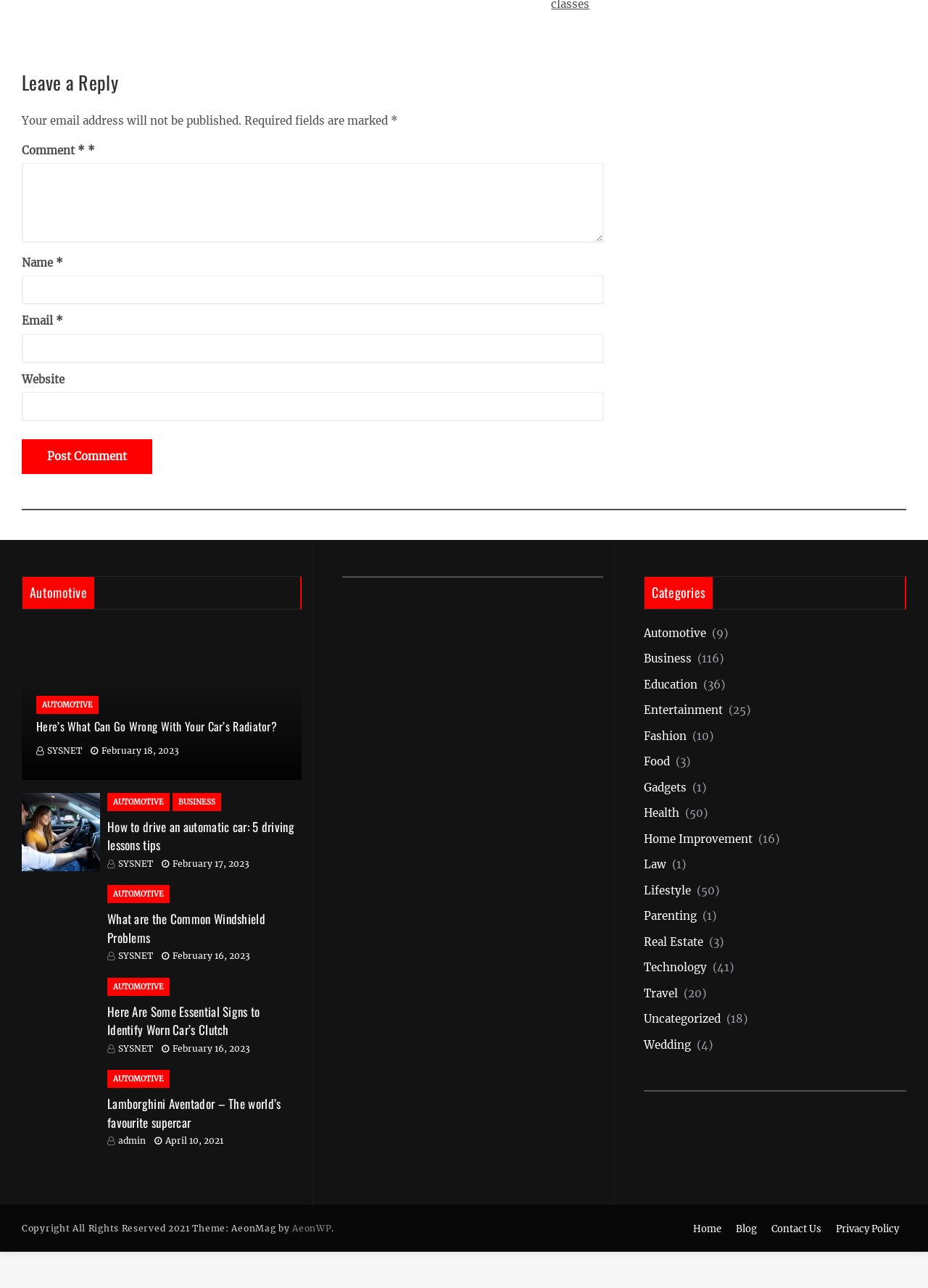What is the category of the article 'Here’s What Can Go Wrong With Your Car’s Radiator?'?
Please provide an in-depth and detailed response to the question.

The category of the article 'Here’s What Can Go Wrong With Your Car’s Radiator?' can be determined by looking at the link 'AUTOMOTIVE' which is located near the article title, indicating that the article belongs to the Automotive category.